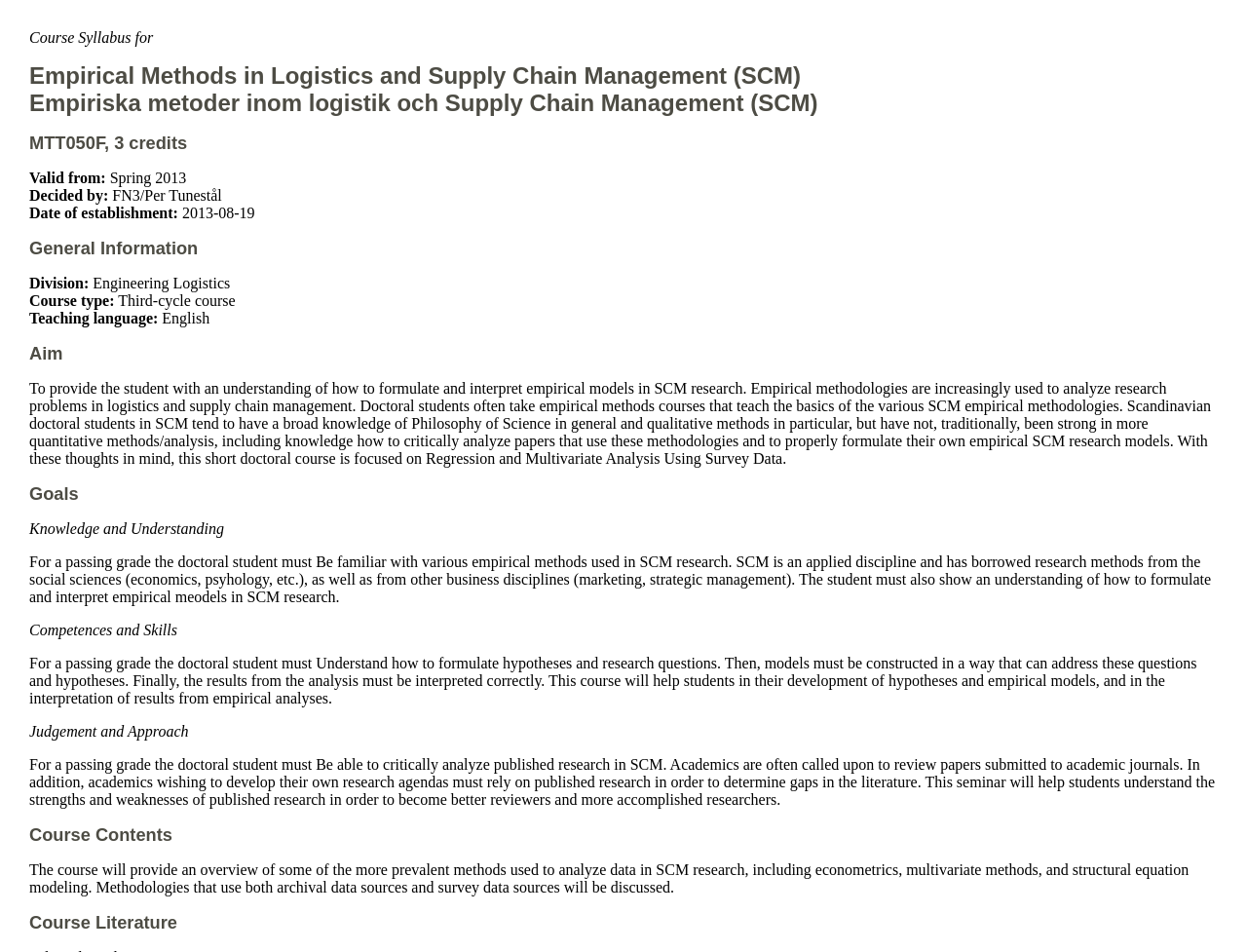Answer succinctly with a single word or phrase:
What is the course name?

Empirical Methods in Logistics and Supply Chain Management (SCM)